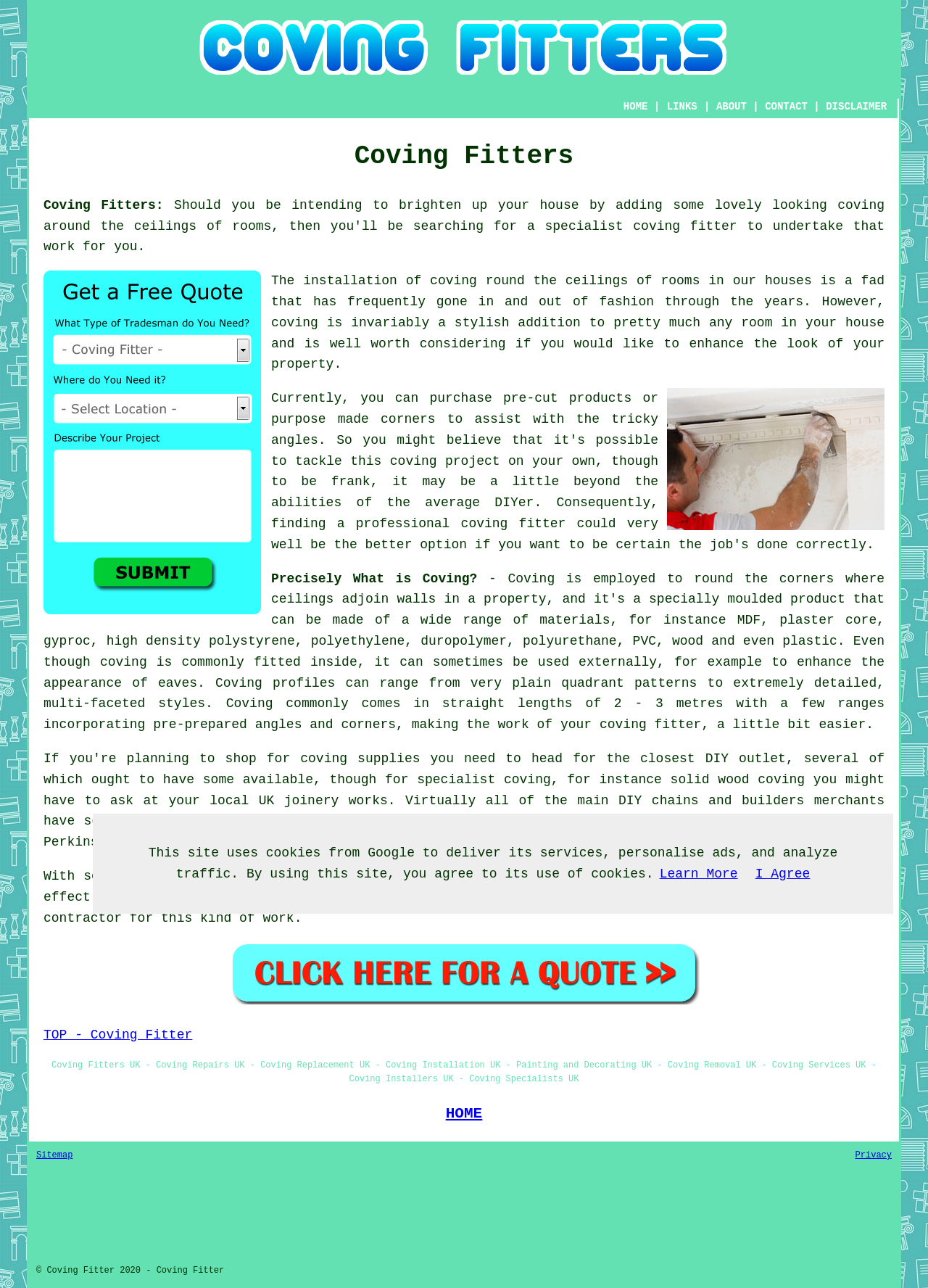Identify and provide the bounding box for the element described by: "Precisely What is Coving?".

[0.292, 0.443, 0.514, 0.455]